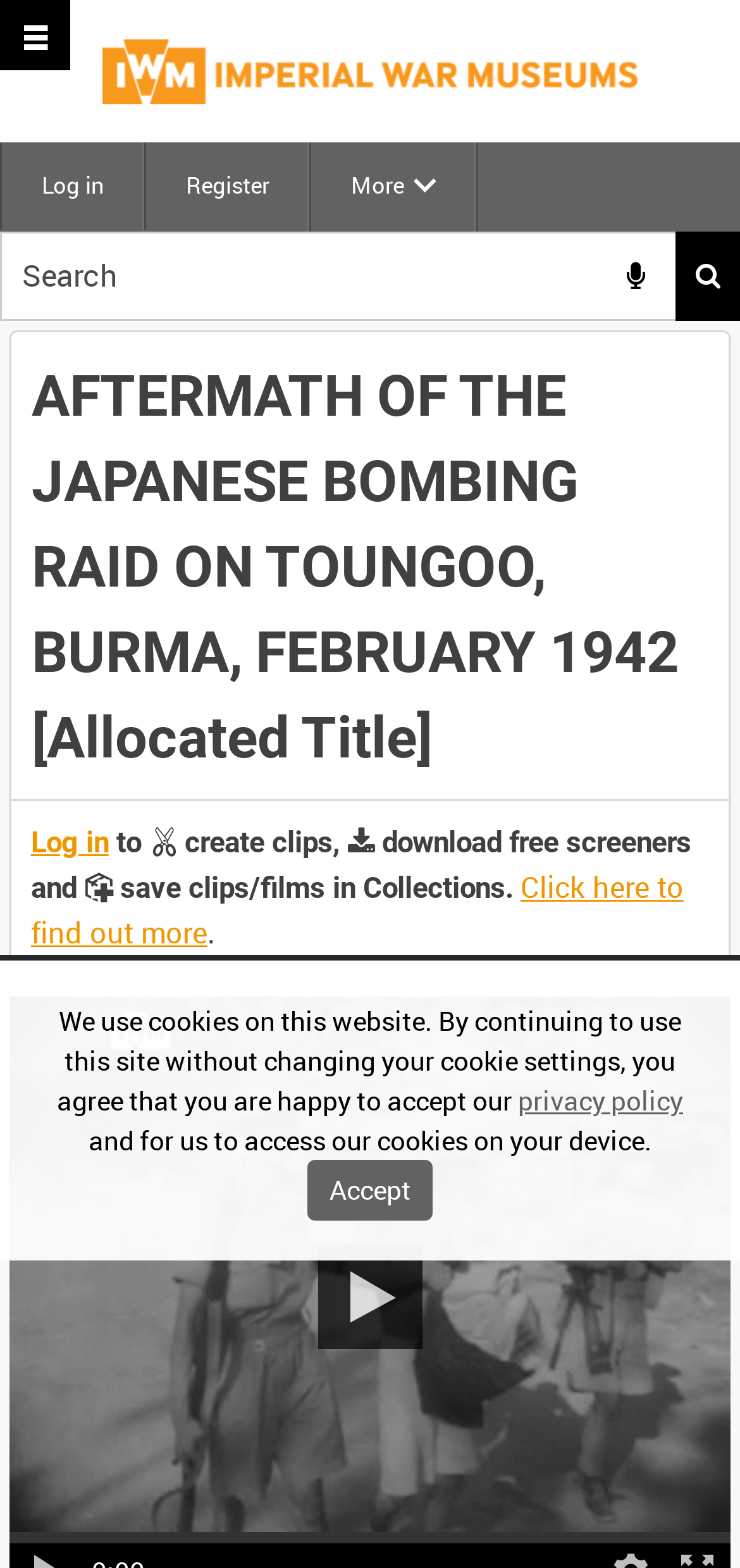Detail the features and information presented on the webpage.

This webpage is about the aftermath of the Japanese bombing of Toungoo, Burma in February 1942. At the top left corner, there is a site logo image. Below the logo, there are three links: "Log in", "Register", and "More". To the right of these links, there is a search box with a search button featuring a magnifying glass icon.

On the top right corner, there is a cookie policy notification with a link to the privacy policy and an "Accept" button. Below this notification, there is a heading that reads "AFTERMATH OF THE JAPANESE BOMBING RAID ON TOUNGOO, BURMA, FEBRUARY 1942 [Allocated Title]". 

Under the heading, there are several links and text elements. There is a link to log in, followed by text that says "to create clips, download free screeners and save clips/films in Collections." There is also a link to find out more about these features. 

At the very bottom of the page, there is a horizontal player slider that allows users to control the playback of a video. There is no visible video player or video content on the page, but the presence of the slider suggests that a video is available on the page.